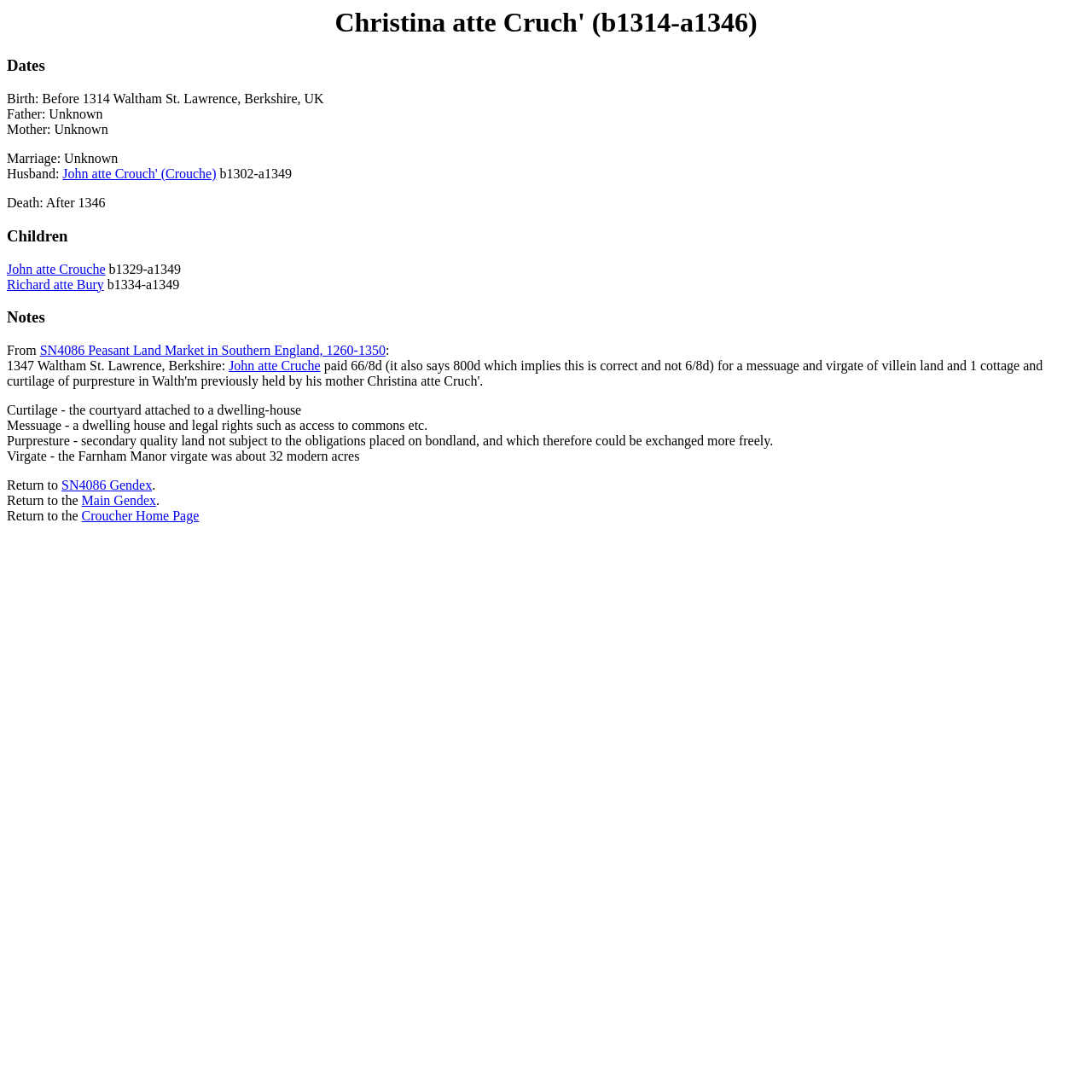What is the name of Christina atte Cruch's child?
Please provide an in-depth and detailed response to the question.

The answer can be found in the 'Children' section, where it is stated 'John atte Crouche'.